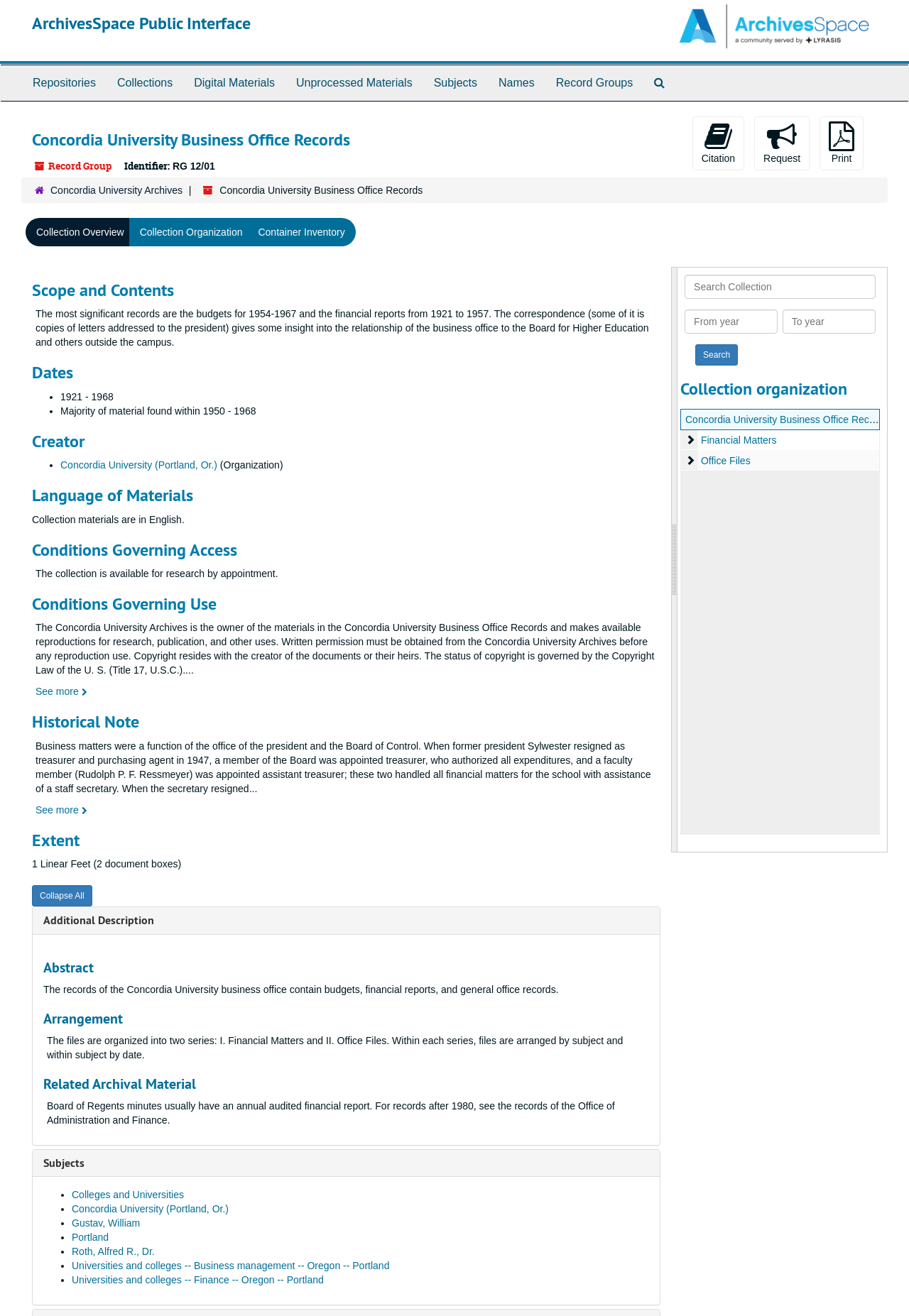Determine the coordinates of the bounding box that should be clicked to complete the instruction: "Request the collection". The coordinates should be represented by four float numbers between 0 and 1: [left, top, right, bottom].

[0.83, 0.088, 0.891, 0.129]